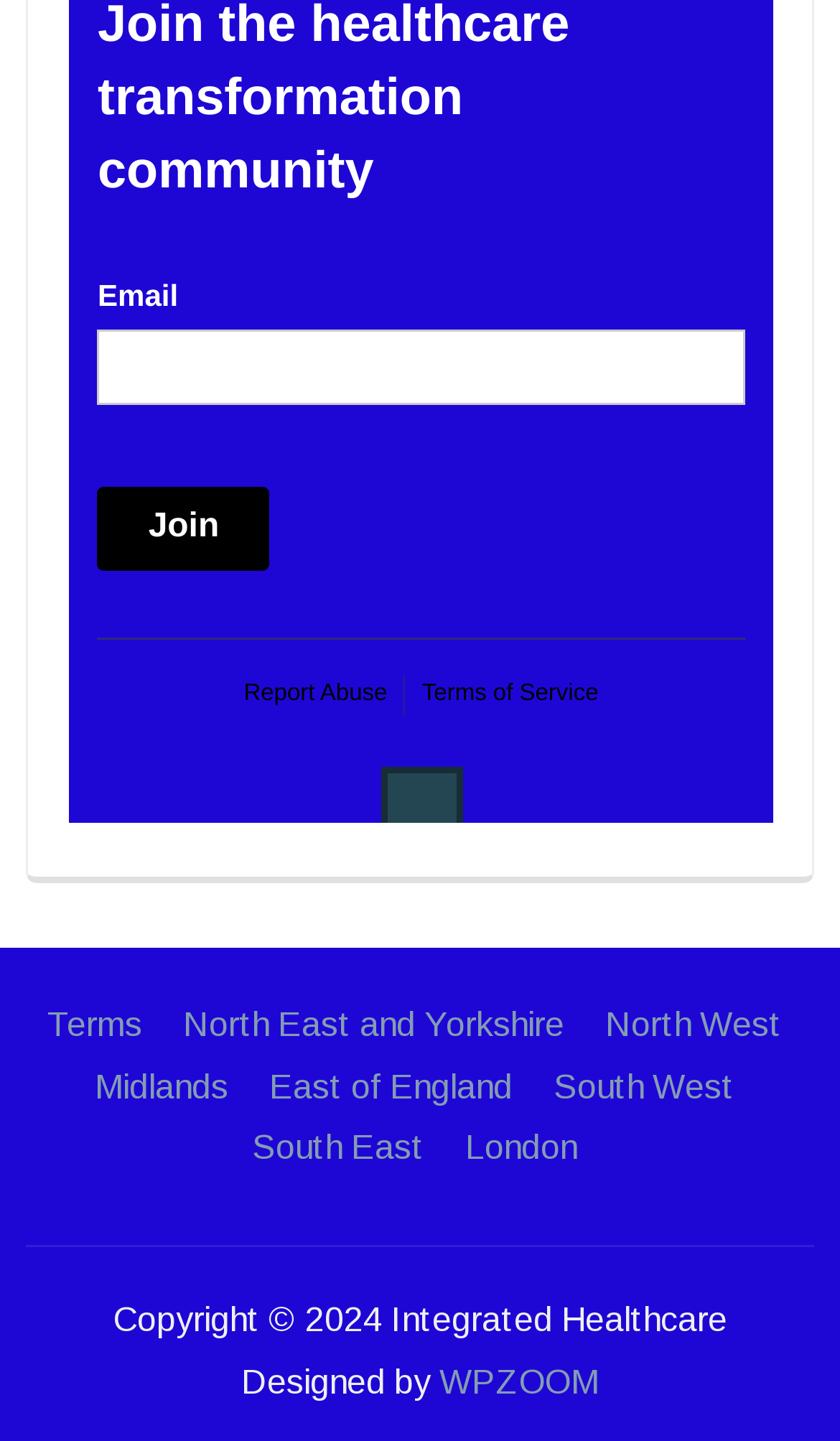Using the format (top-left x, top-left y, bottom-right x, bottom-right y), provide the bounding box coordinates for the described UI element. All values should be floating point numbers between 0 and 1: South East

[0.3, 0.784, 0.505, 0.809]